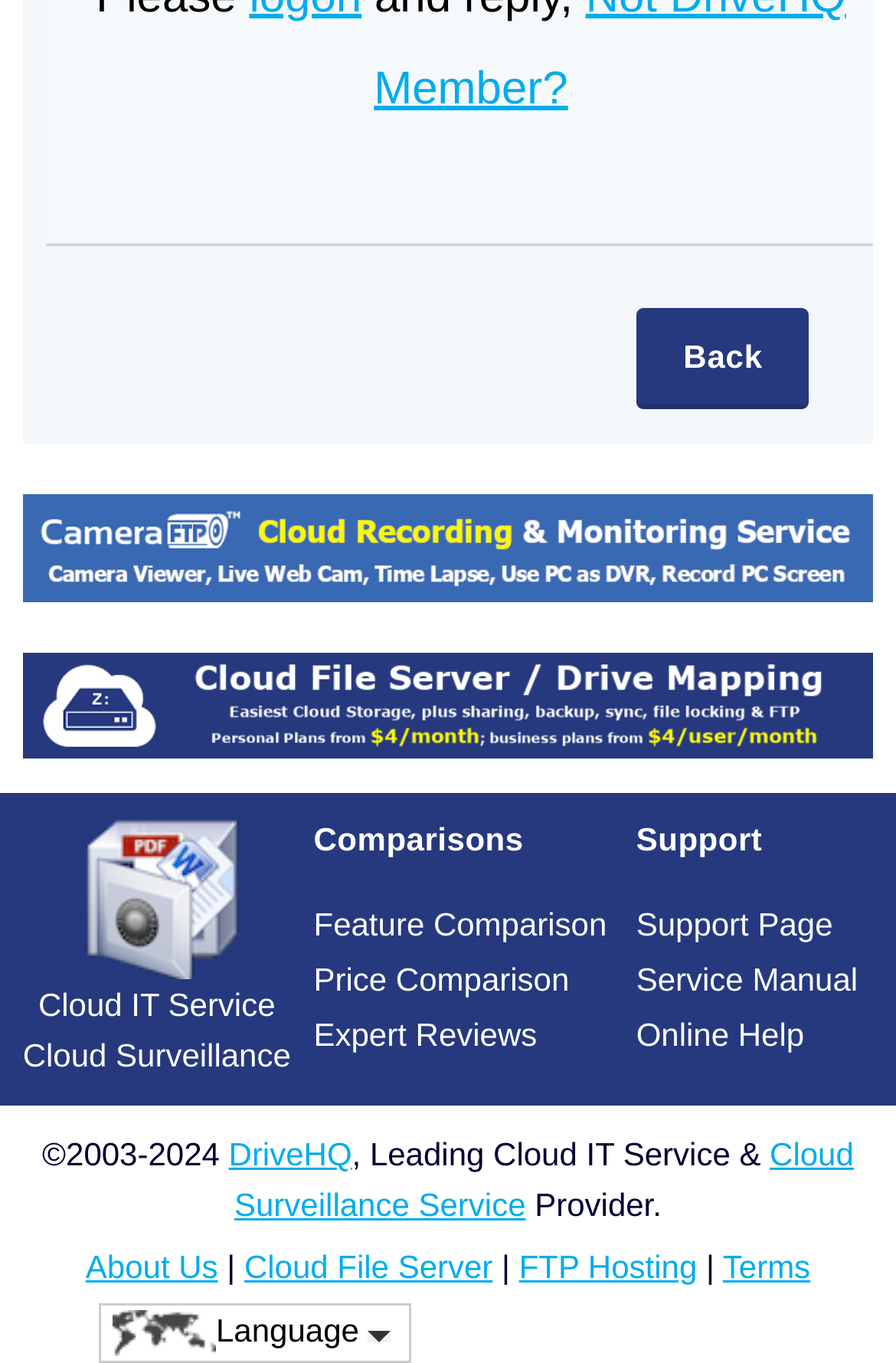Extract the bounding box coordinates for the HTML element that matches this description: "Support Page". The coordinates should be four float numbers between 0 and 1, i.e., [left, top, right, bottom].

[0.71, 0.665, 0.93, 0.692]